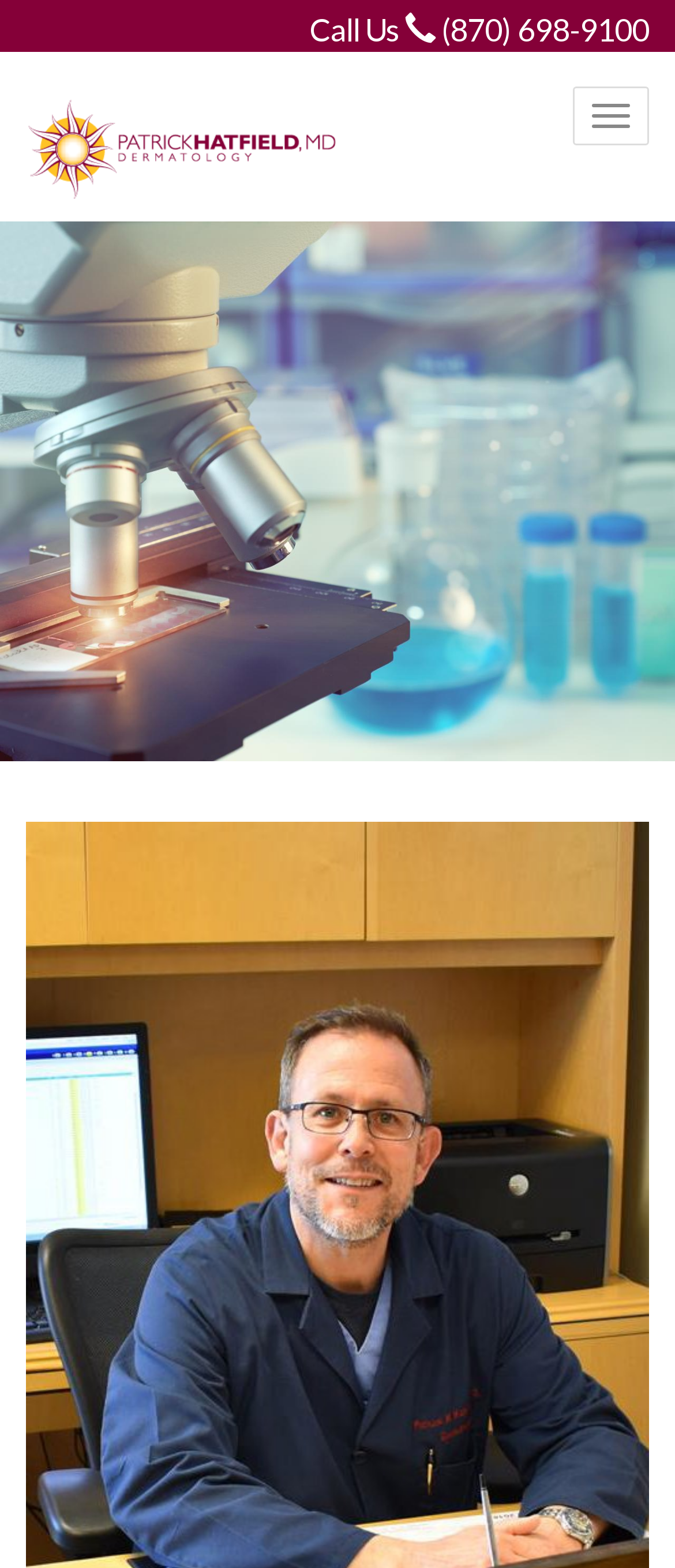Provide a thorough summary of the webpage.

The webpage is about Doctor Hatfield, a dermatologist in Batesville, Arkansas. At the top left corner, there is a link to "Skip to main content". Next to it, a heading displays the doctor's phone number, "Call Us (870) 698-9100". 

Below the phone number, there is a navigation menu. The first item in the menu is a link to "Home", accompanied by a small "Home" icon. The navigation menu is located at the top of the page, spanning about half of the page's width.

On the top right corner, there is a "Toggle navigation" button. 

Further down the page, there are two buttons, "Previous" and "Next", positioned side by side, near the top of the page.